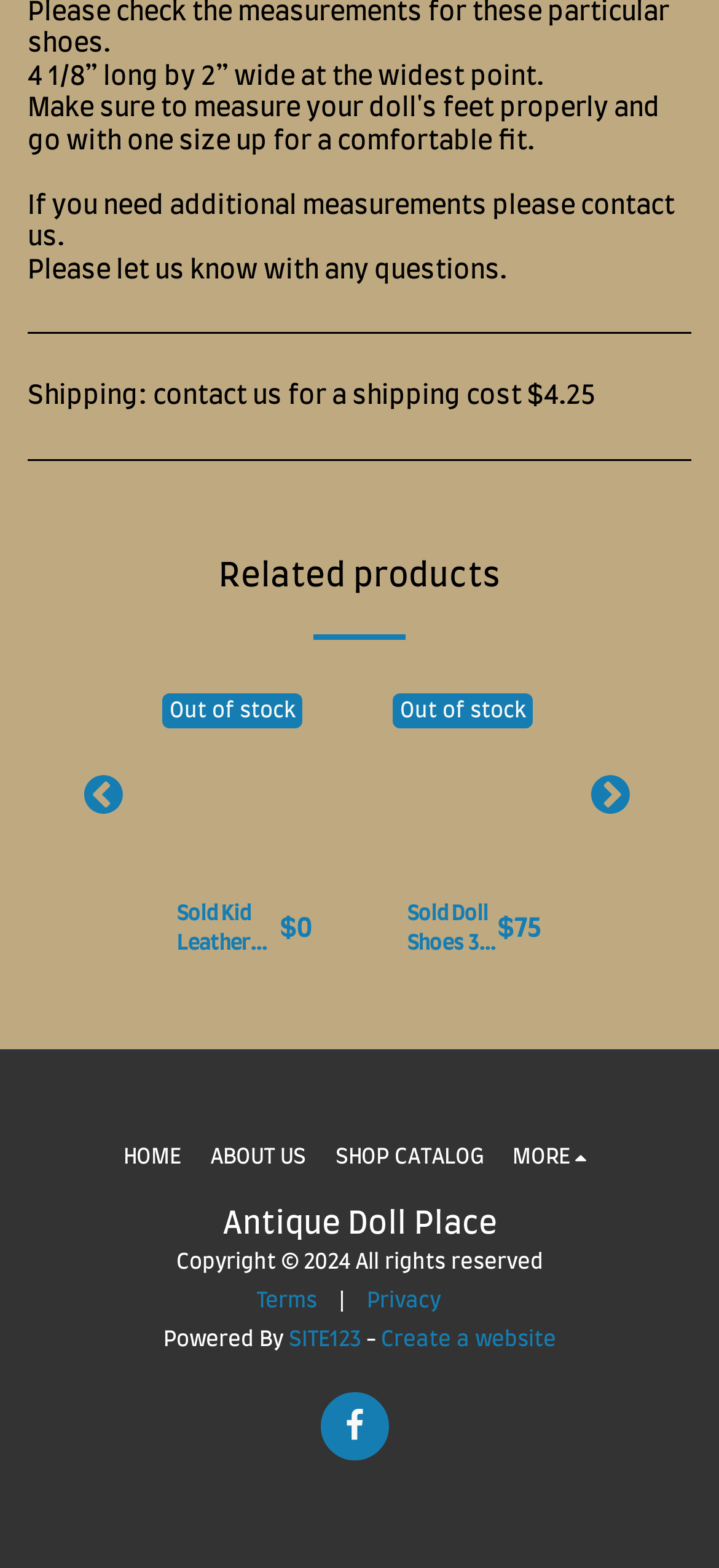Give a one-word or phrase response to the following question: How many navigation links are there at the top of the page?

5